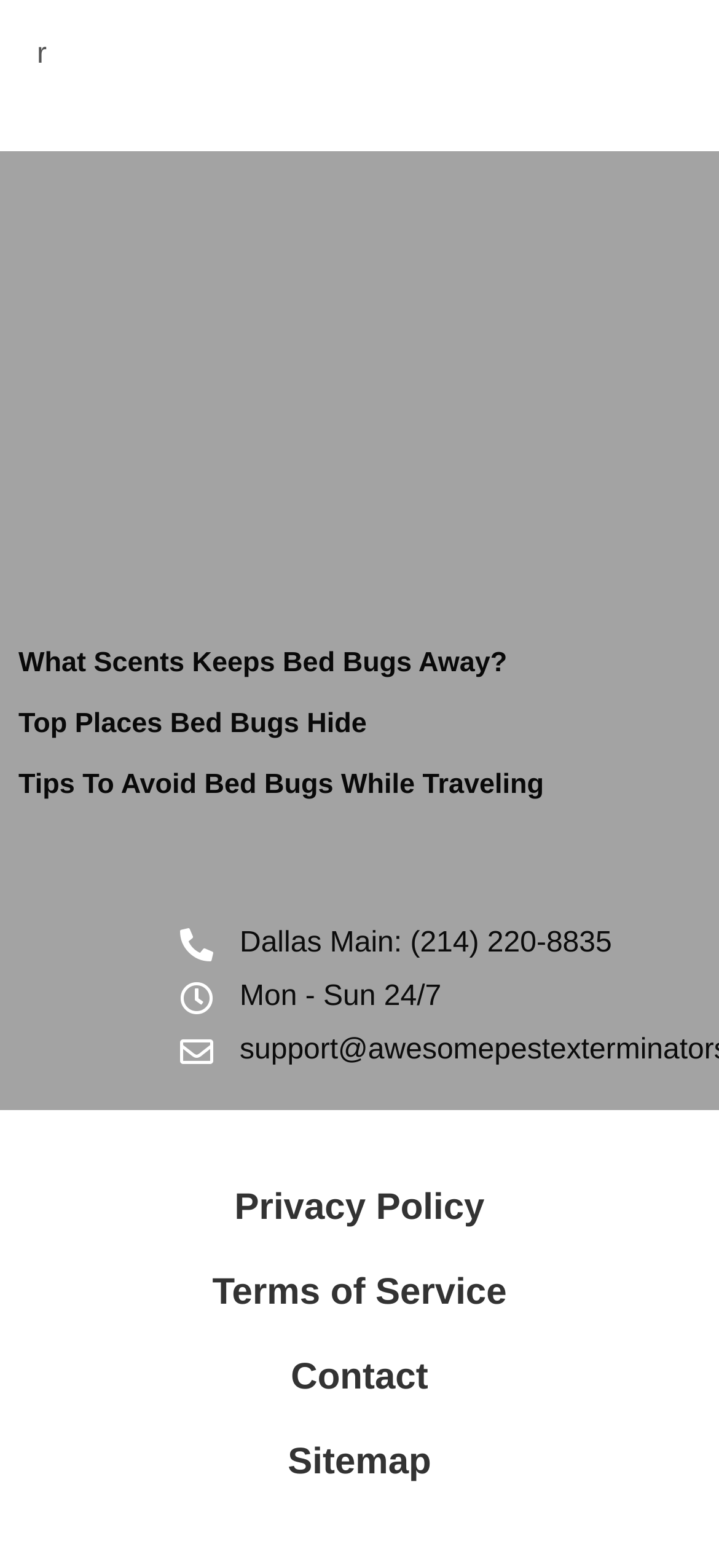Locate the UI element described by Terms of Service and provide its bounding box coordinates. Use the format (top-left x, top-left y, bottom-right x, bottom-right y) with all values as floating point numbers between 0 and 1.

[0.257, 0.797, 0.743, 0.851]